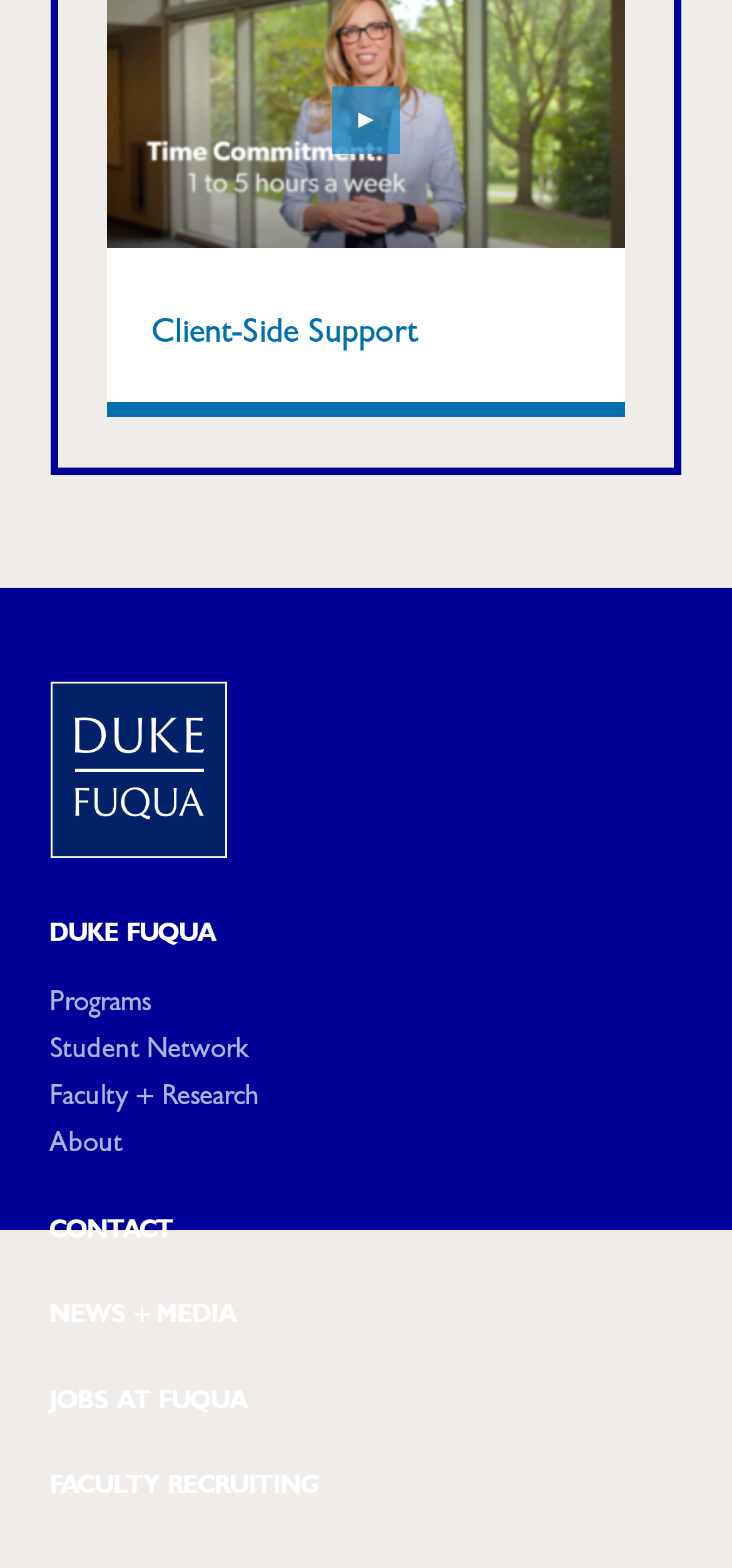Find the bounding box coordinates of the UI element according to this description: "Duke Fuqua".

[0.068, 0.586, 0.297, 0.605]